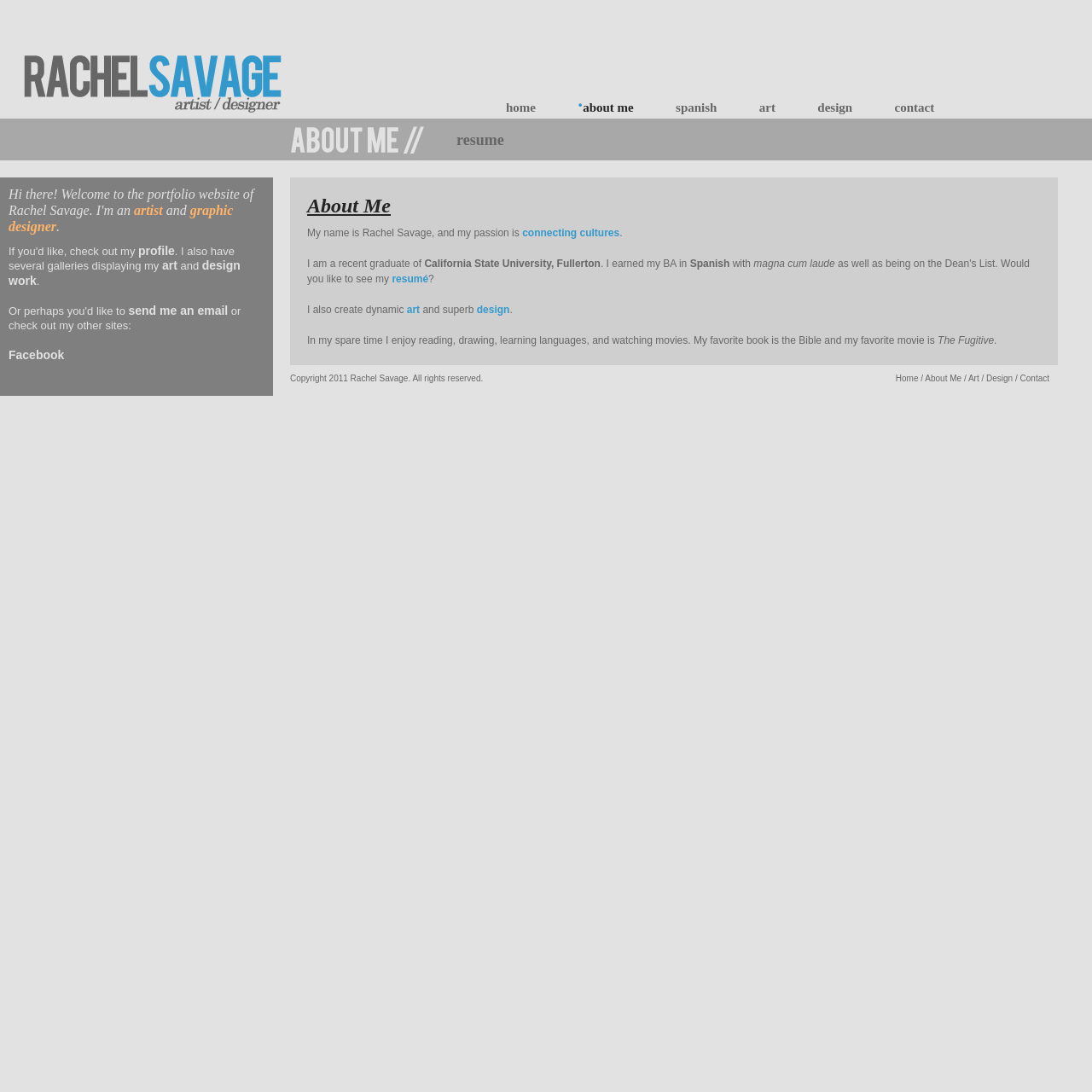What is the profession of Rachel Savage?
Please provide a comprehensive and detailed answer to the question.

Based on the webpage, the heading 'Hi there! Welcome to the portfolio website of Rachel Savage. I'm an artist and graphic designer.' indicates that Rachel Savage is an artist and graphic designer.